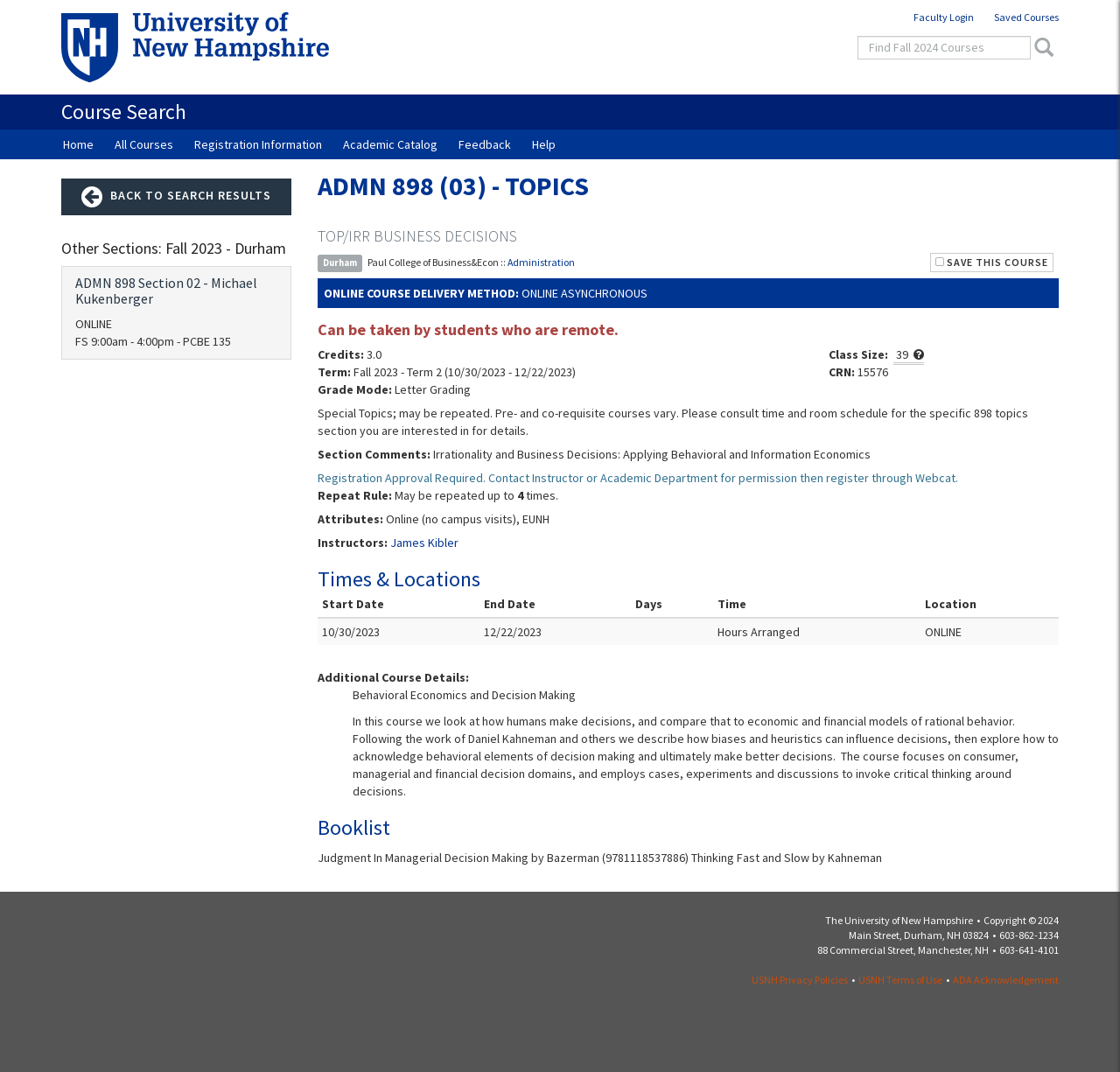Find the bounding box coordinates for the area that should be clicked to accomplish the instruction: "View all products".

None